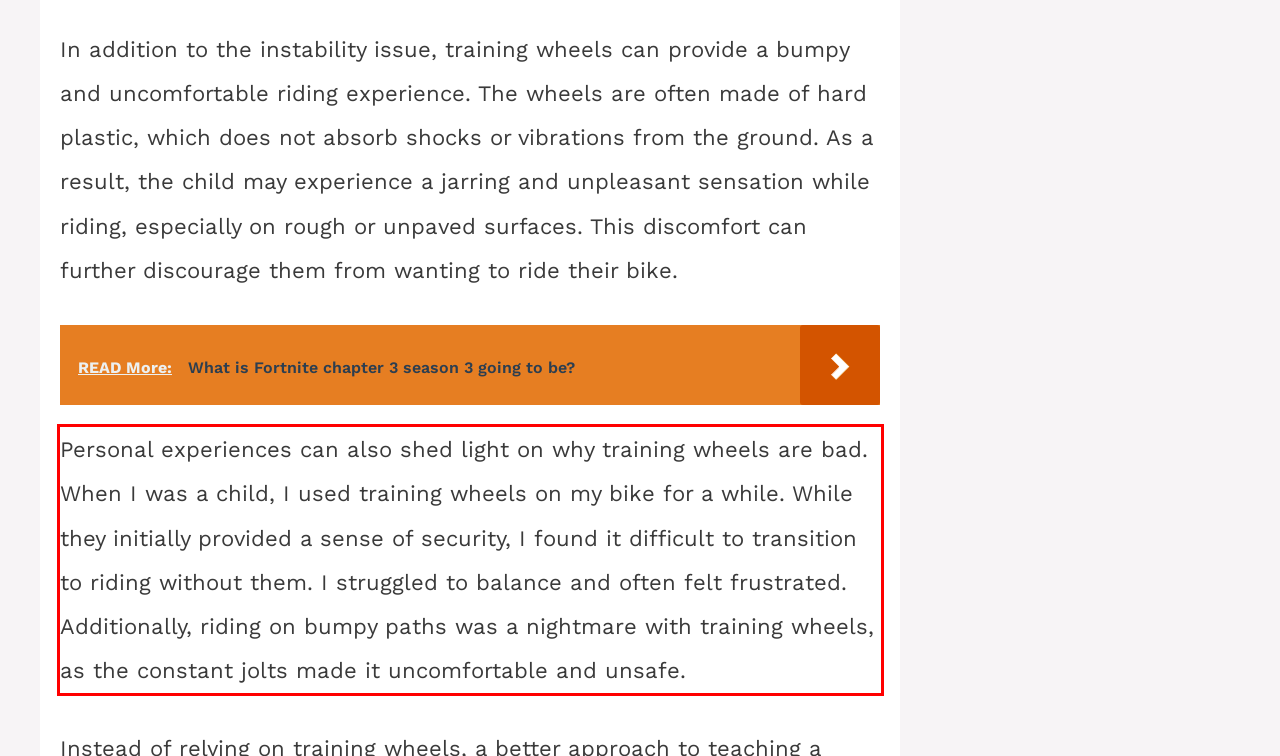Please analyze the provided webpage screenshot and perform OCR to extract the text content from the red rectangle bounding box.

Personal experiences can also shed light on why training wheels are bad. When I was a child, I used training wheels on my bike for a while. While they initially provided a sense of security, I found it difficult to transition to riding without them. I struggled to balance and often felt frustrated. Additionally, riding on bumpy paths was a nightmare with training wheels, as the constant jolts made it uncomfortable and unsafe.